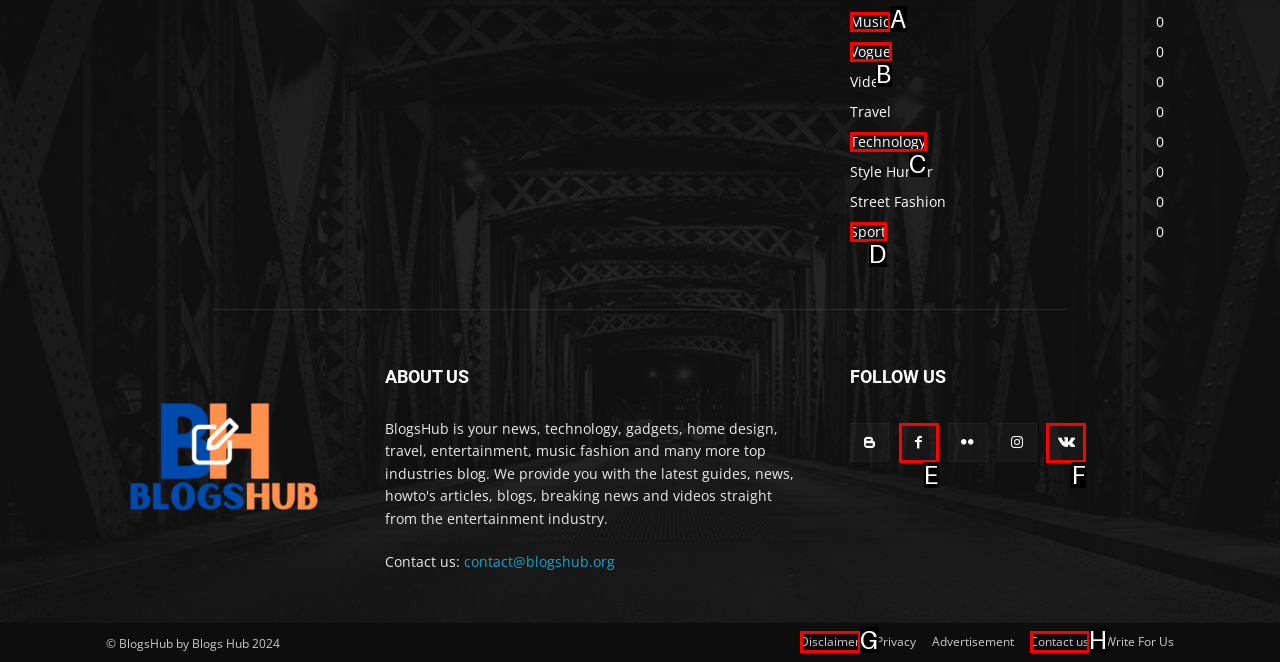Based on the given description: Music0, determine which HTML element is the best match. Respond with the letter of the chosen option.

A